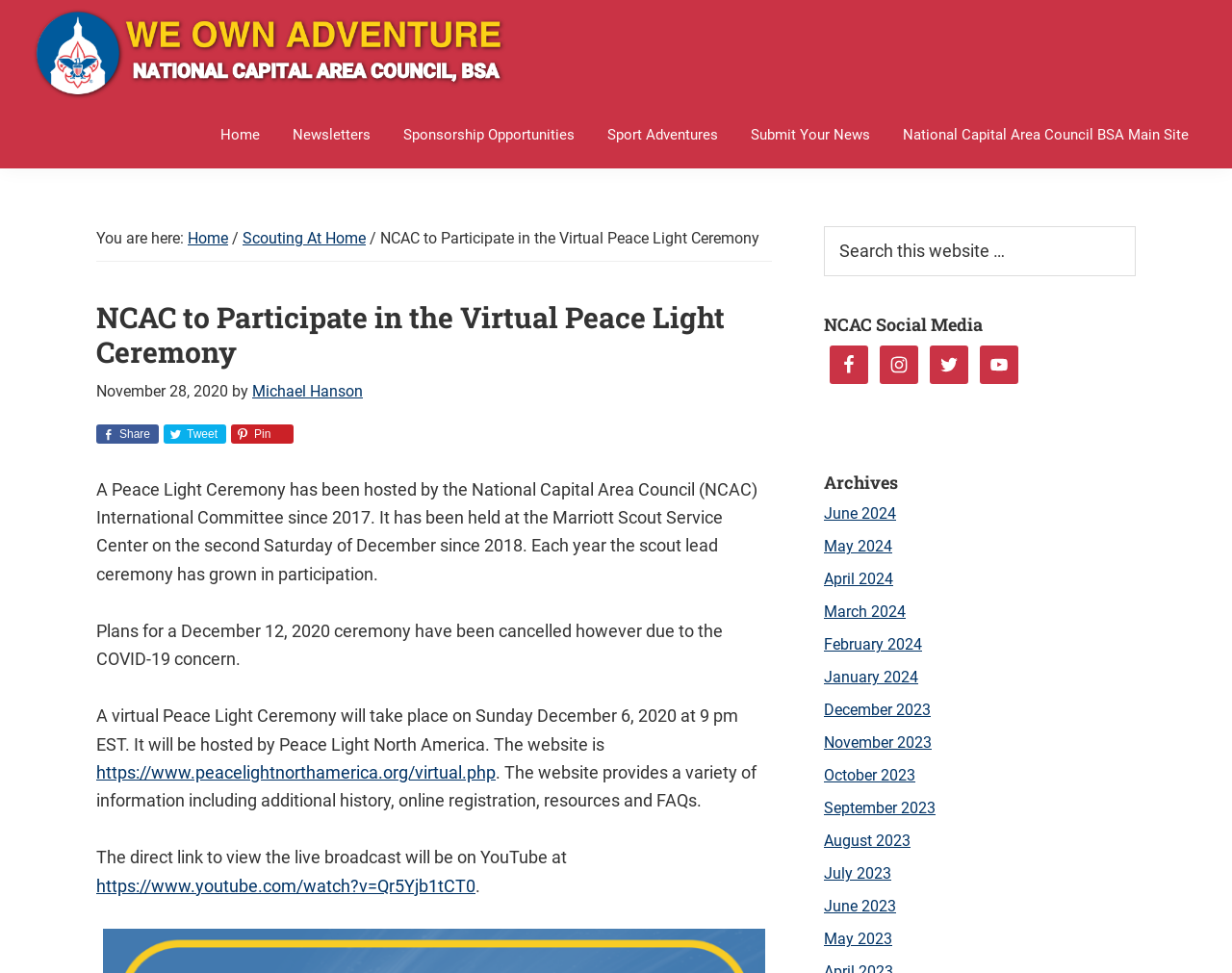Identify the bounding box coordinates of the element that should be clicked to fulfill this task: "View the live broadcast on YouTube". The coordinates should be provided as four float numbers between 0 and 1, i.e., [left, top, right, bottom].

[0.078, 0.9, 0.386, 0.92]